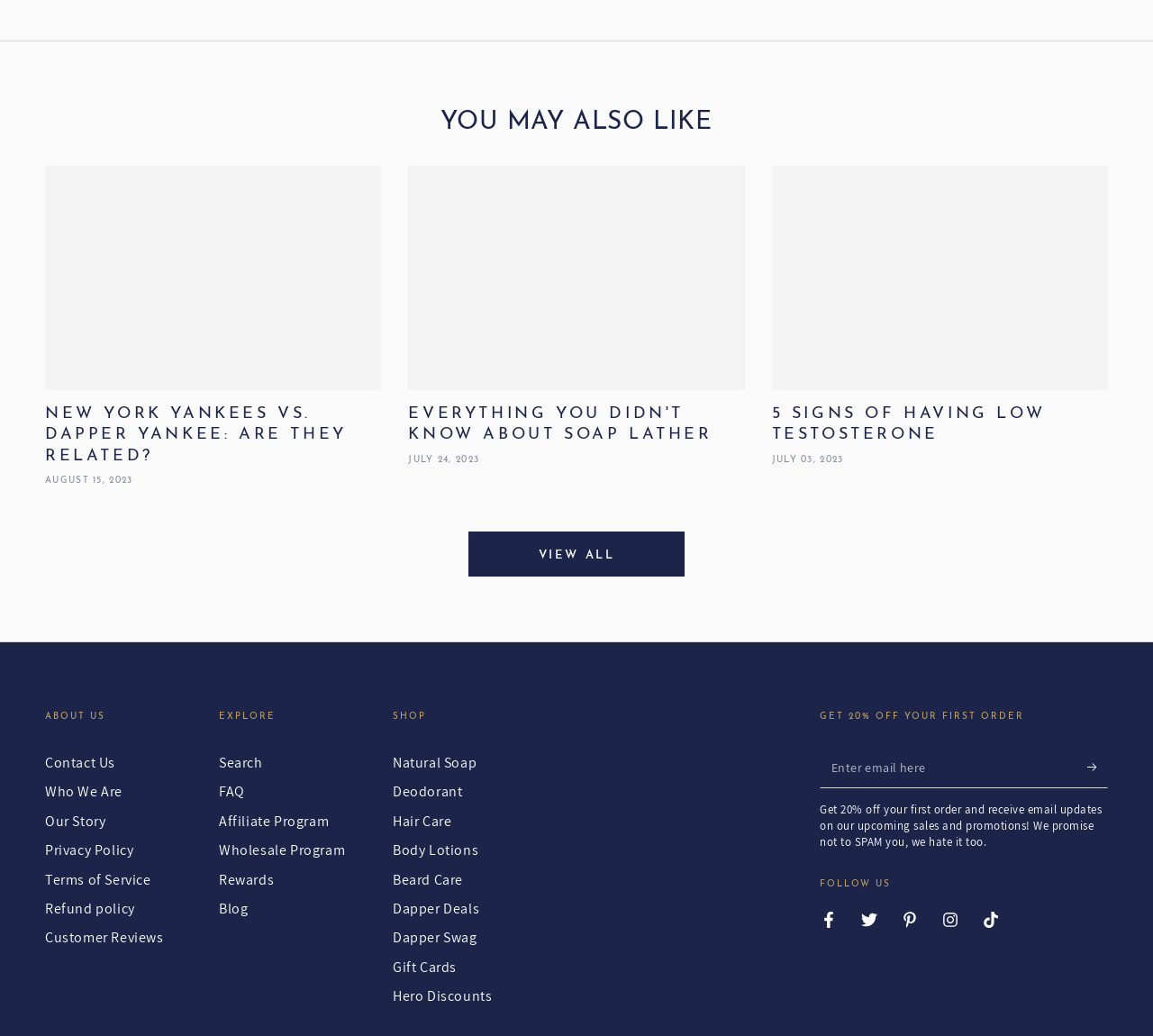Please specify the bounding box coordinates of the area that should be clicked to accomplish the following instruction: "Click on the 'VIEW ALL' link". The coordinates should consist of four float numbers between 0 and 1, i.e., [left, top, right, bottom].

[0.406, 0.513, 0.594, 0.556]